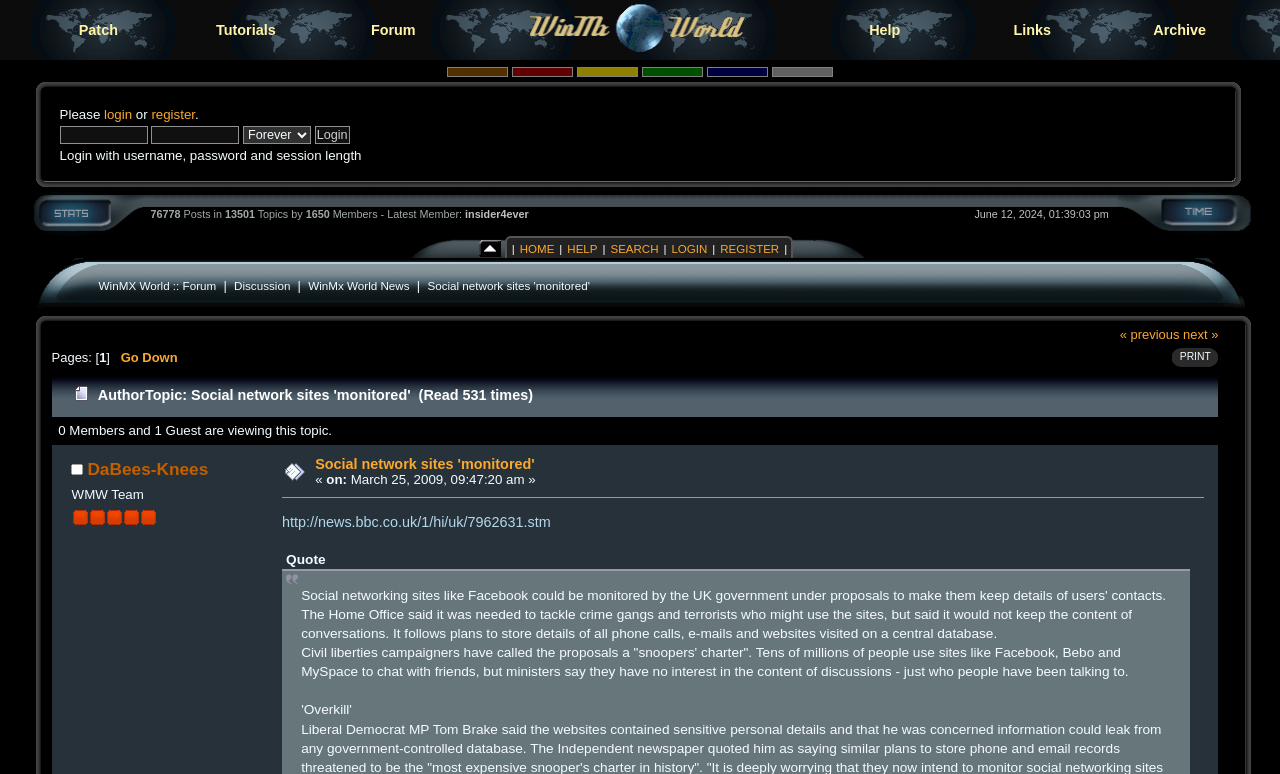Describe the webpage in detail, including text, images, and layout.

This webpage appears to be a forum or discussion board, with a focus on social network sites being monitored. At the top of the page, there is a row of links, including "Patch", "Tutorials", "Forum", "logo", "Help", "Links", and "Archive". The "logo" link contains an image. 

Below the links, there is a table with two rows. The first row contains an image and a cell with the text "Please login or register. Forever Login Login with username, password and session length". This cell also contains a nested table with several form elements, including two text boxes, a combo box, and a "Login" button. There are also two links, "login" and "register", and a static text element with the description "Login with username, password and session length".

The second row of the table contains three cells, each with an image. 

Below the table, there is another table with a single row. This row contains several cells, including an image, a cell with a description of the forum, including the number of posts, topics, and members, and a cell with a link to the latest member, "insider4ever". There is also a cell with an image and a cell with an asterisk symbol.

Further down the page, there is another table with a single row. This row contains several cells, including an image, a cell with a series of links, including "HOME", "HELP", "SEARCH", "LOGIN", and "REGISTER", separated by vertical bars, and a cell with an image.

At the bottom of the page, there is a final table with a single row. This row contains several cells, including an image and a cell with a title, "WinMX World :: Forum | Discussion | WinMx World News | Social network sites'monitored'".